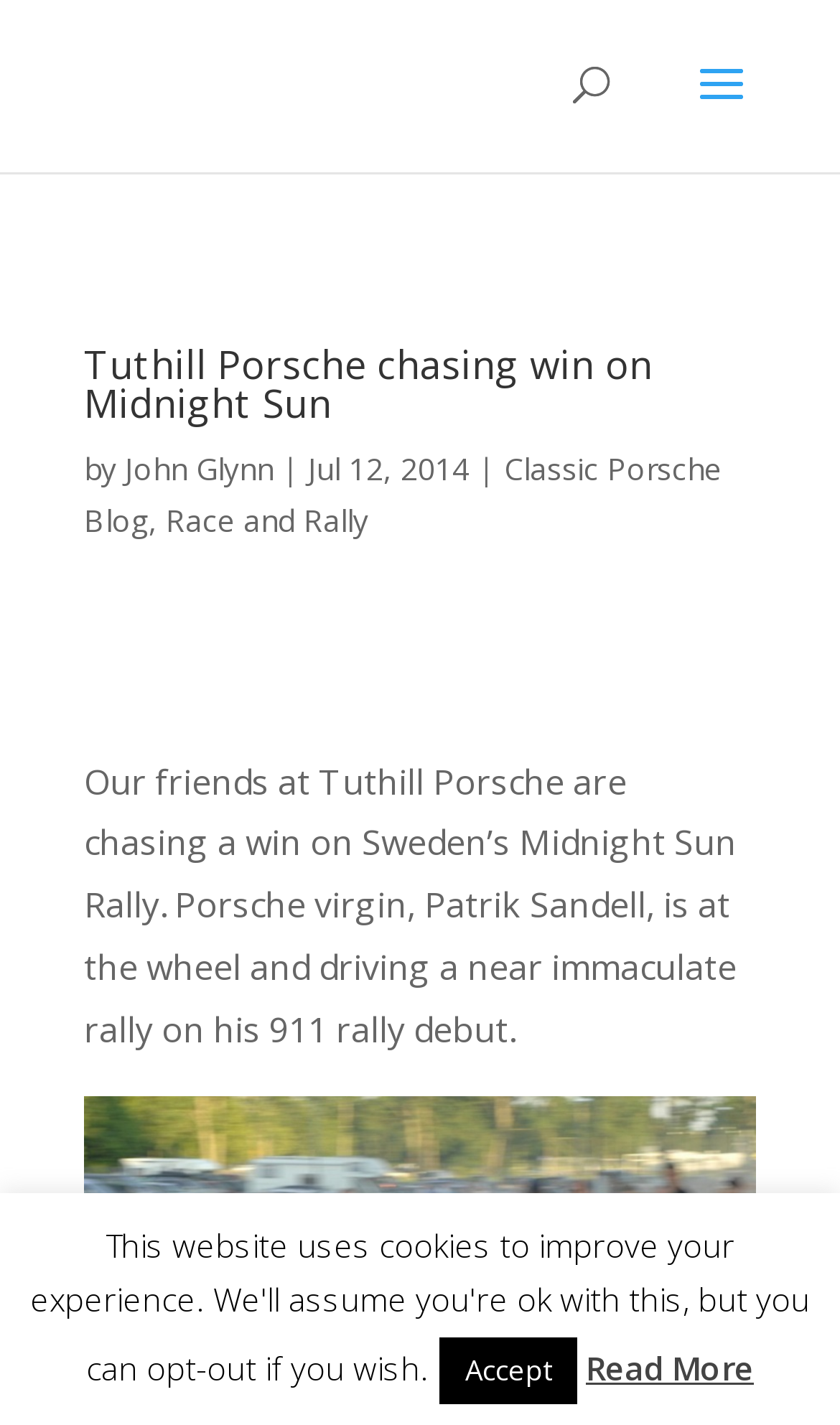Provide a one-word or brief phrase answer to the question:
What is the type of car being driven?

911